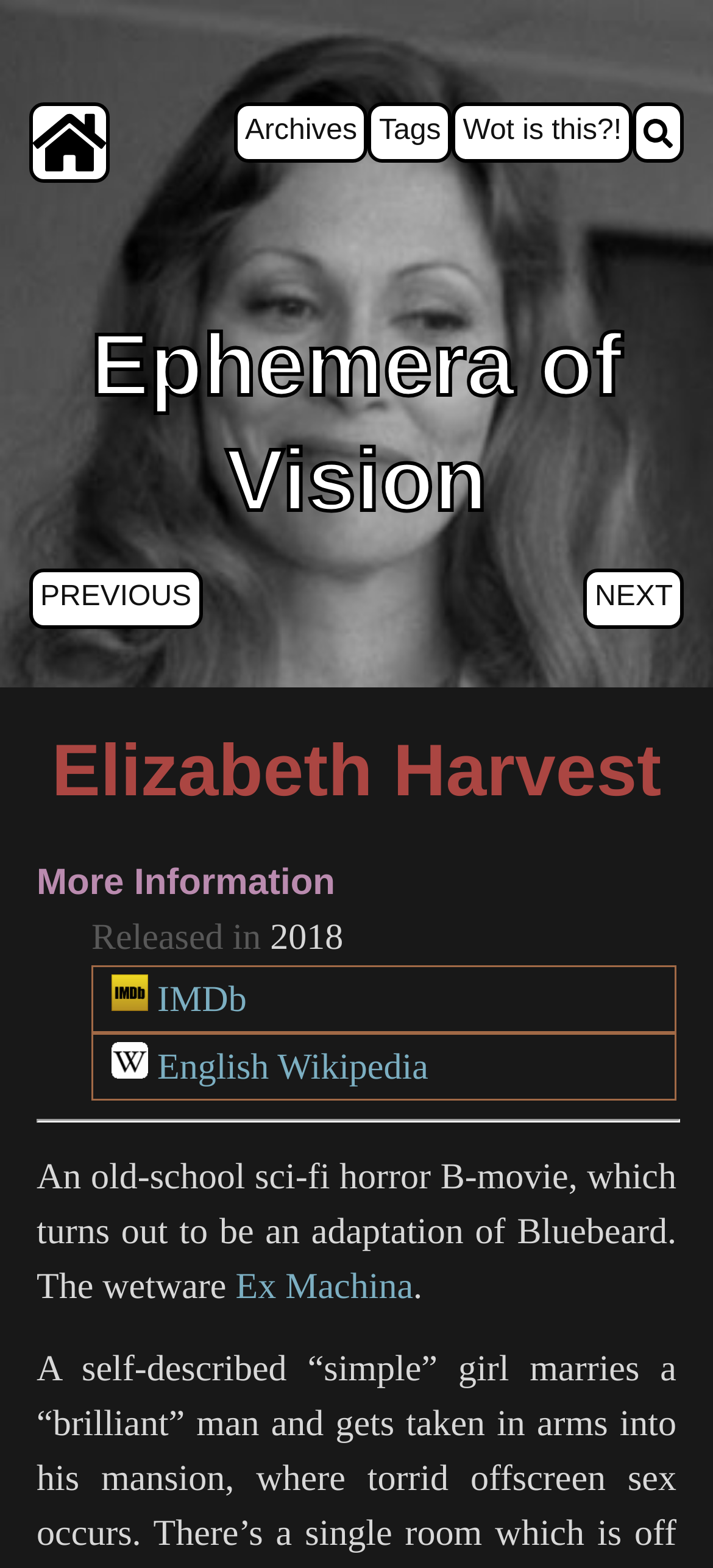Find the bounding box coordinates of the clickable area required to complete the following action: "view archives".

[0.328, 0.065, 0.516, 0.104]